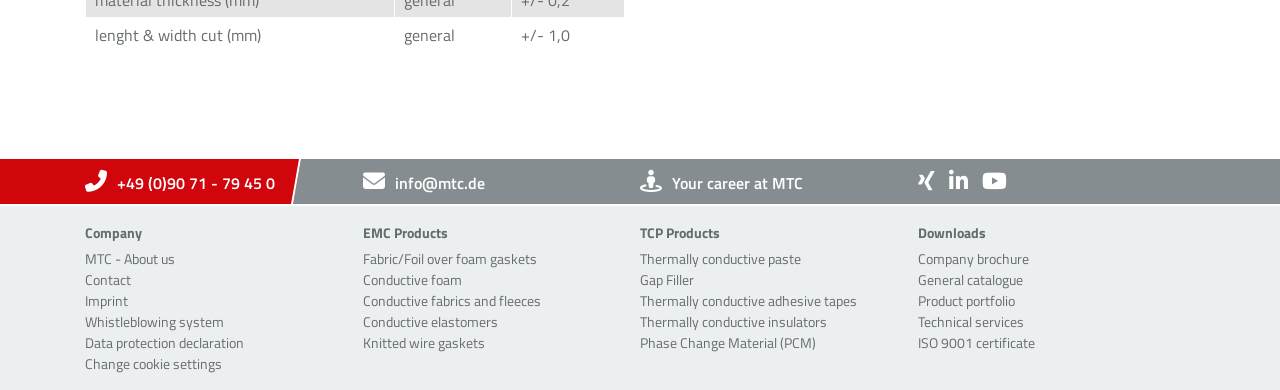Locate the bounding box coordinates of the clickable part needed for the task: "Download company brochure".

[0.717, 0.637, 0.808, 0.691]